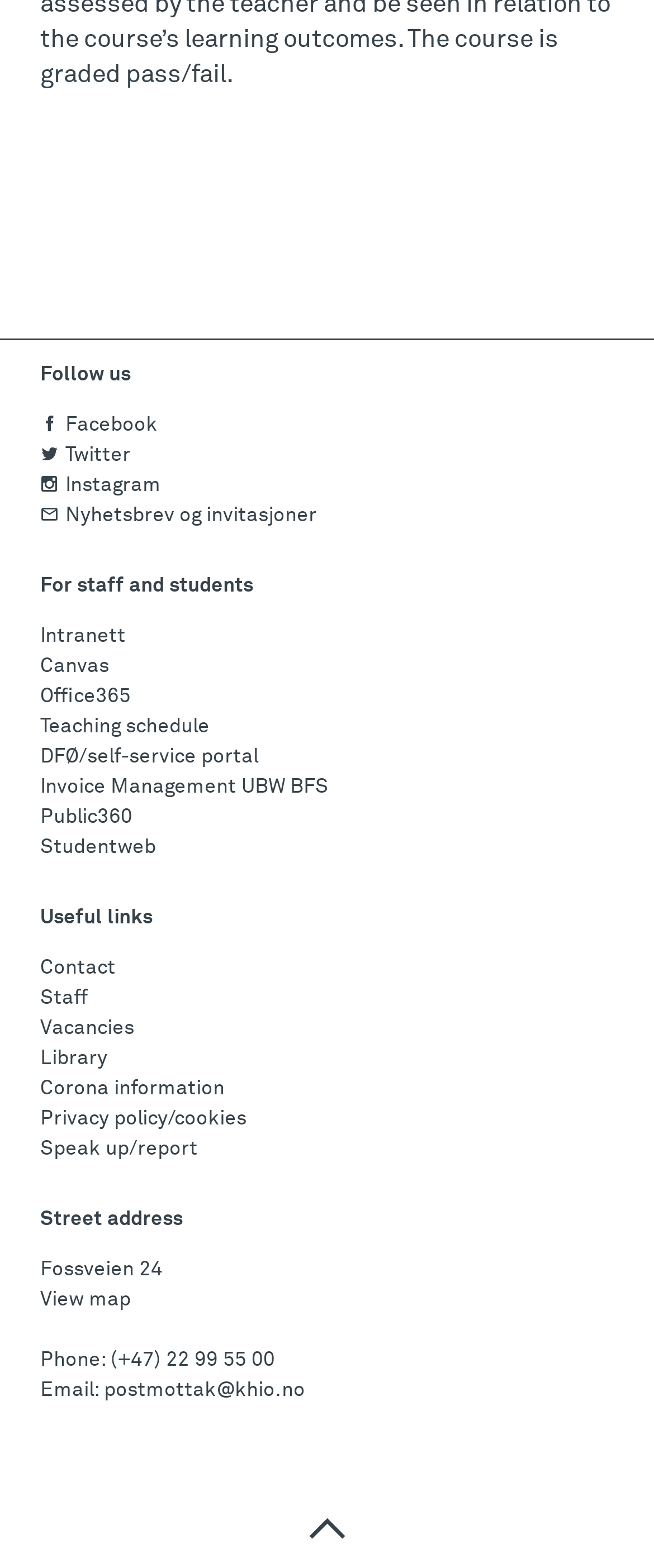Specify the bounding box coordinates of the area to click in order to follow the given instruction: "View map."

[0.062, 0.823, 0.2, 0.836]